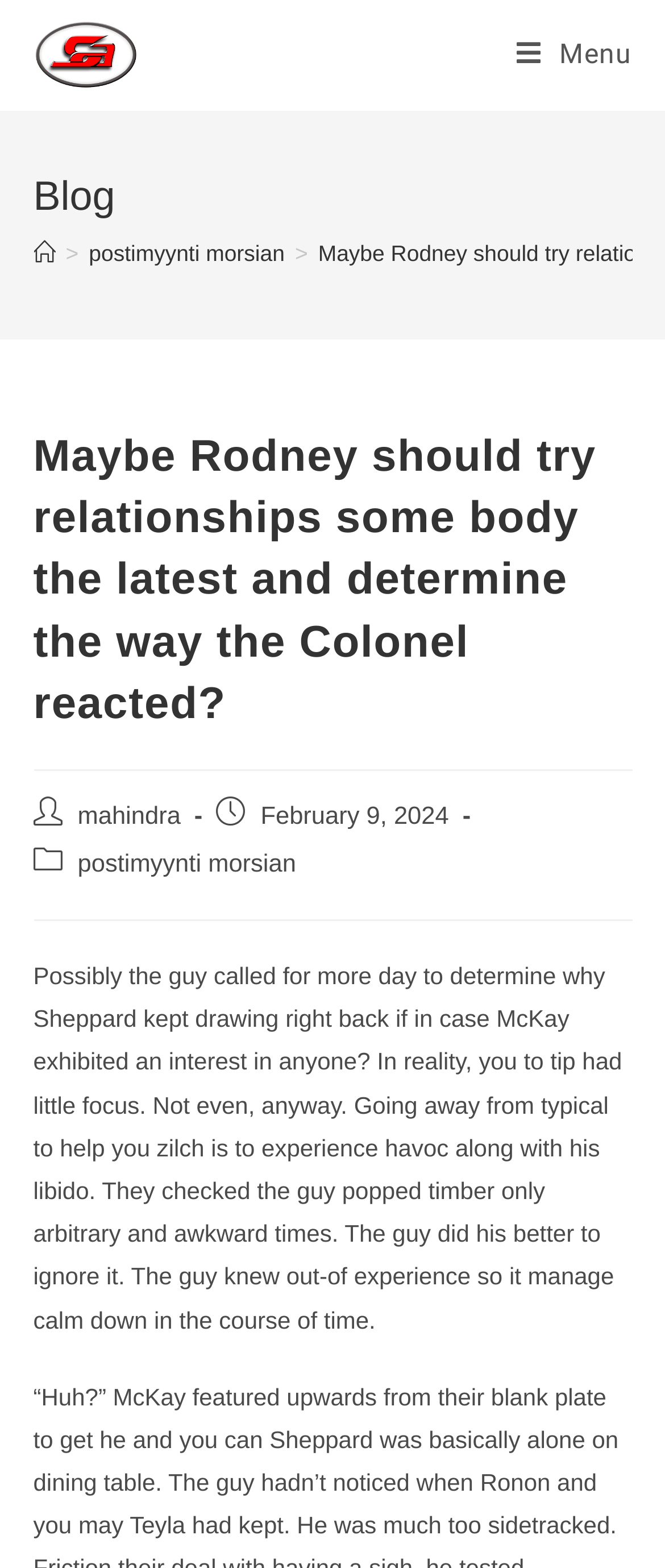Use the details in the image to answer the question thoroughly: 
What is the category of the post?

I found the answer by examining the static text element 'Post category:' and its adjacent link element with the text 'postimyynti morsian', which indicates the category of the post.